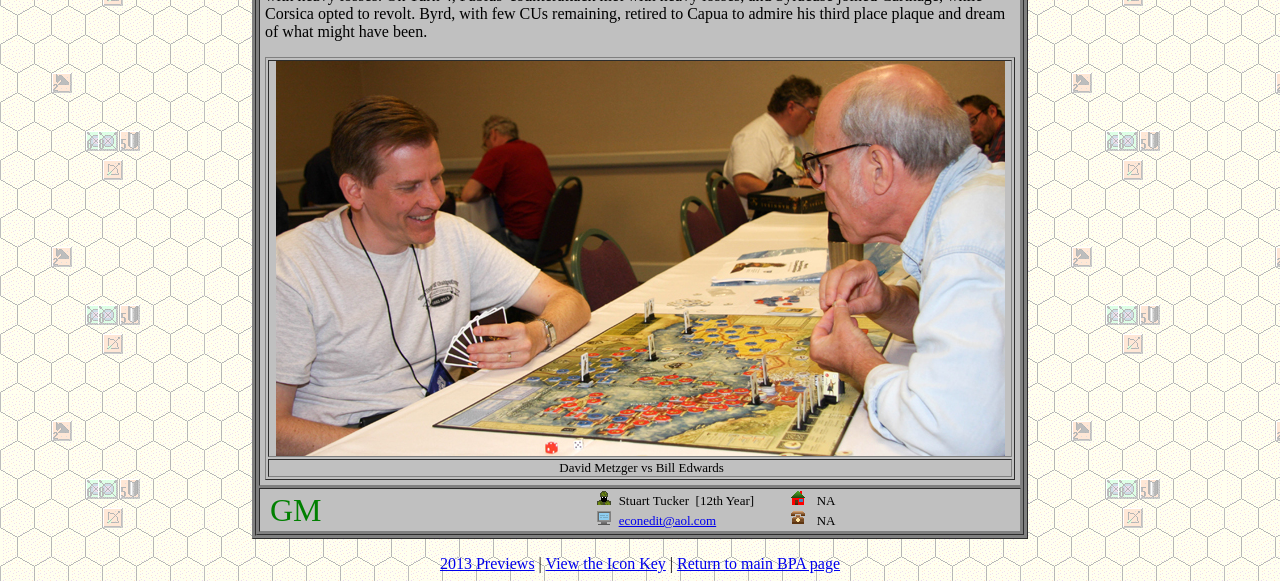Provide the bounding box coordinates of the HTML element described by the text: "alt="Haus Motorsports"". The coordinates should be in the format [left, top, right, bottom] with values between 0 and 1.

None